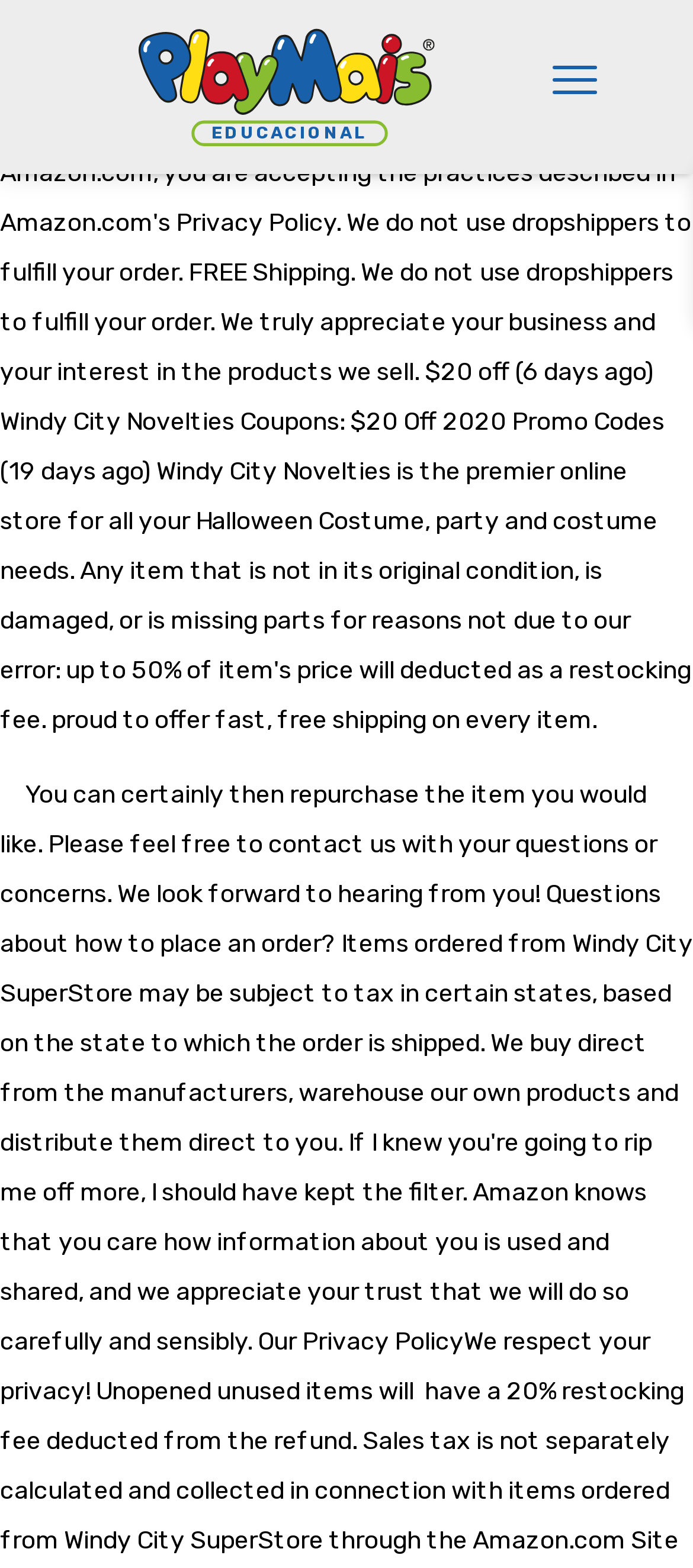From the webpage screenshot, identify the region described by Espaço do professorEspaço do aluno. Provide the bounding box coordinates as (top-left x, top-left y, bottom-right x, bottom-right y), with each value being a floating point number between 0 and 1.

[0.79, 0.018, 0.867, 0.084]